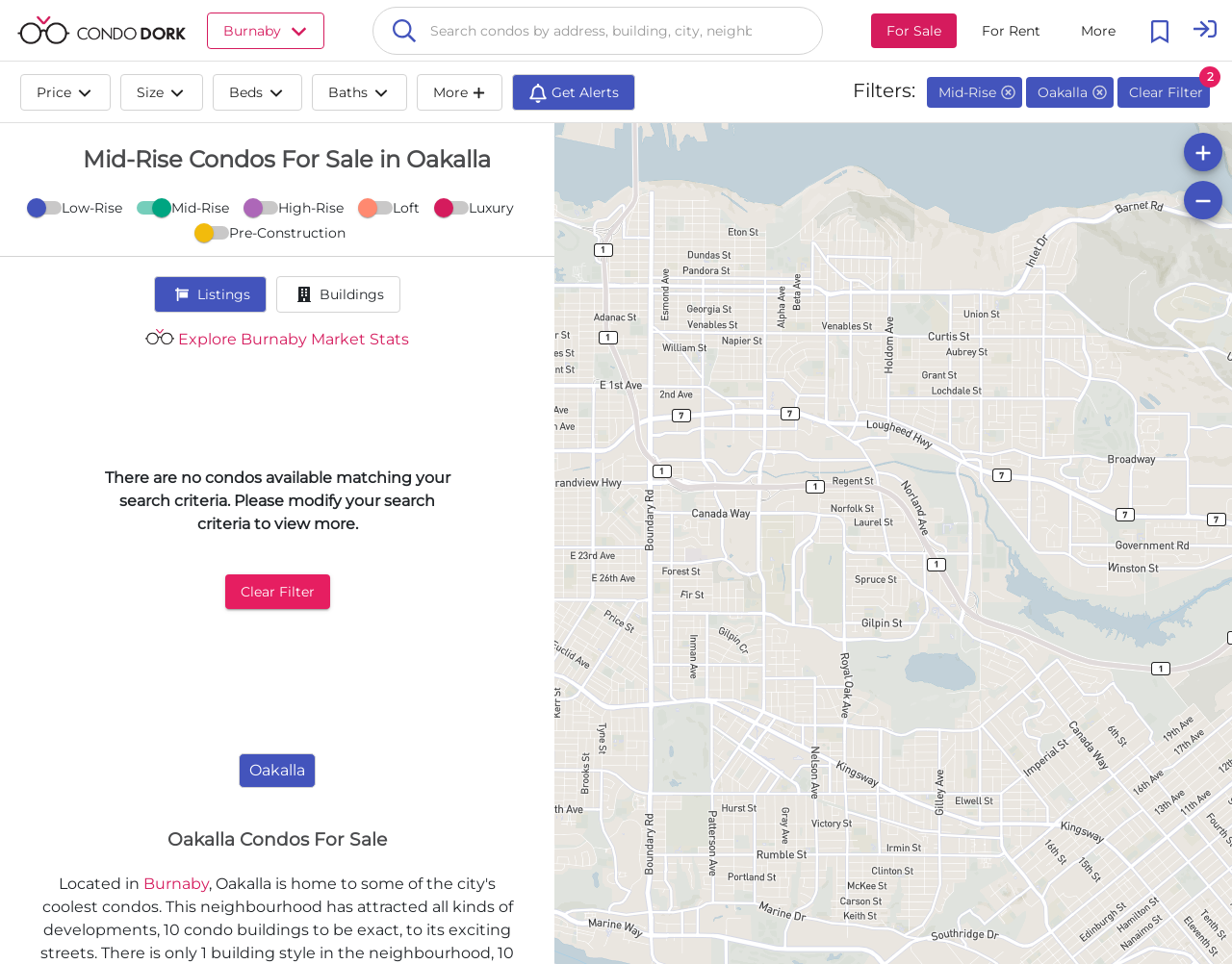Specify the bounding box coordinates of the area to click in order to execute this command: 'Visit the Knowledge Base'. The coordinates should consist of four float numbers ranging from 0 to 1, and should be formatted as [left, top, right, bottom].

None